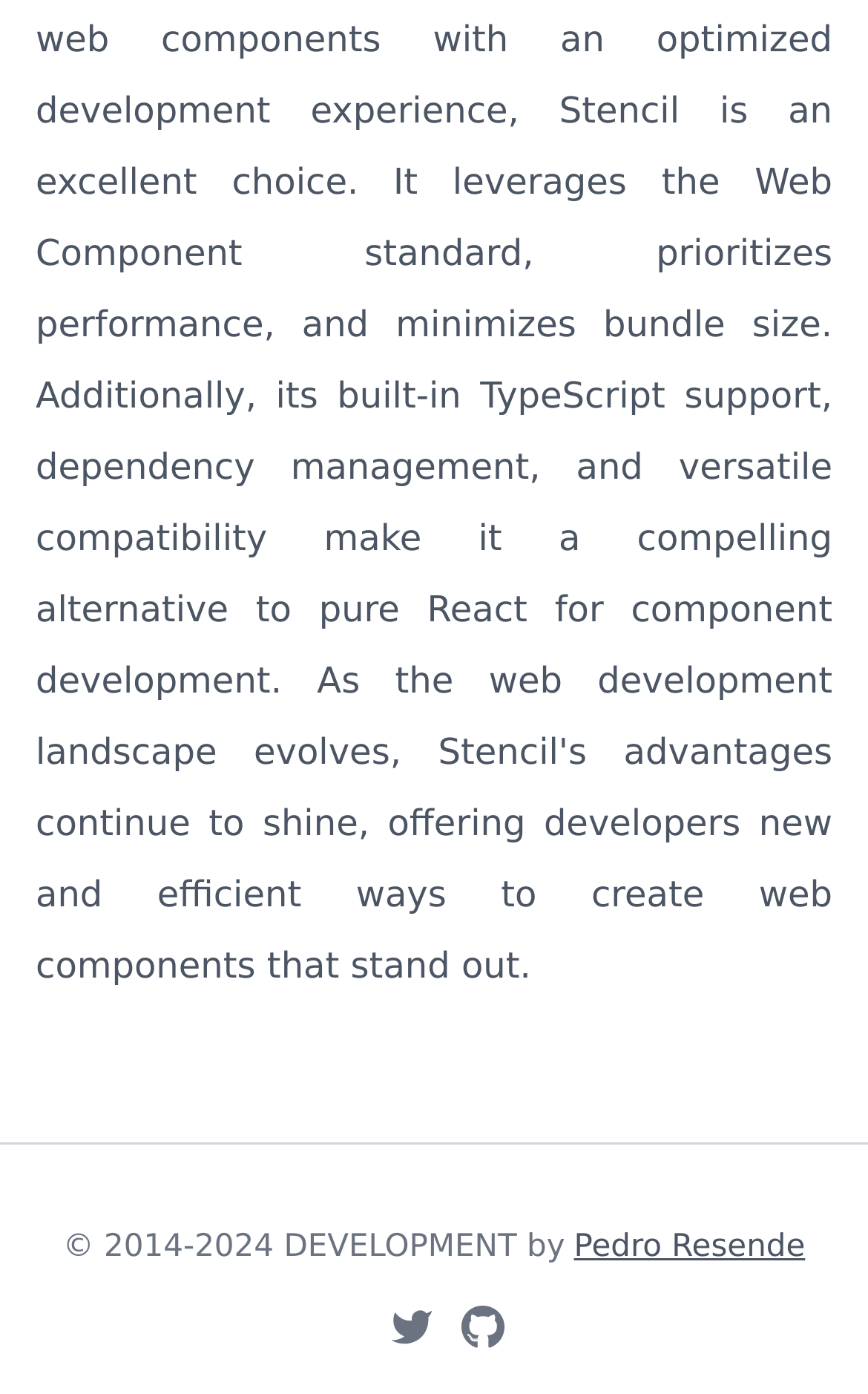Utilize the details in the image to thoroughly answer the following question: What is the purpose of the 'Personal Website' link?

The 'Personal Website' link is associated with the text 'Pedro Resende', which suggests that it is a link to Pedro Resende's personal website. This link is likely intended to allow users to access Pedro Resende's personal website.